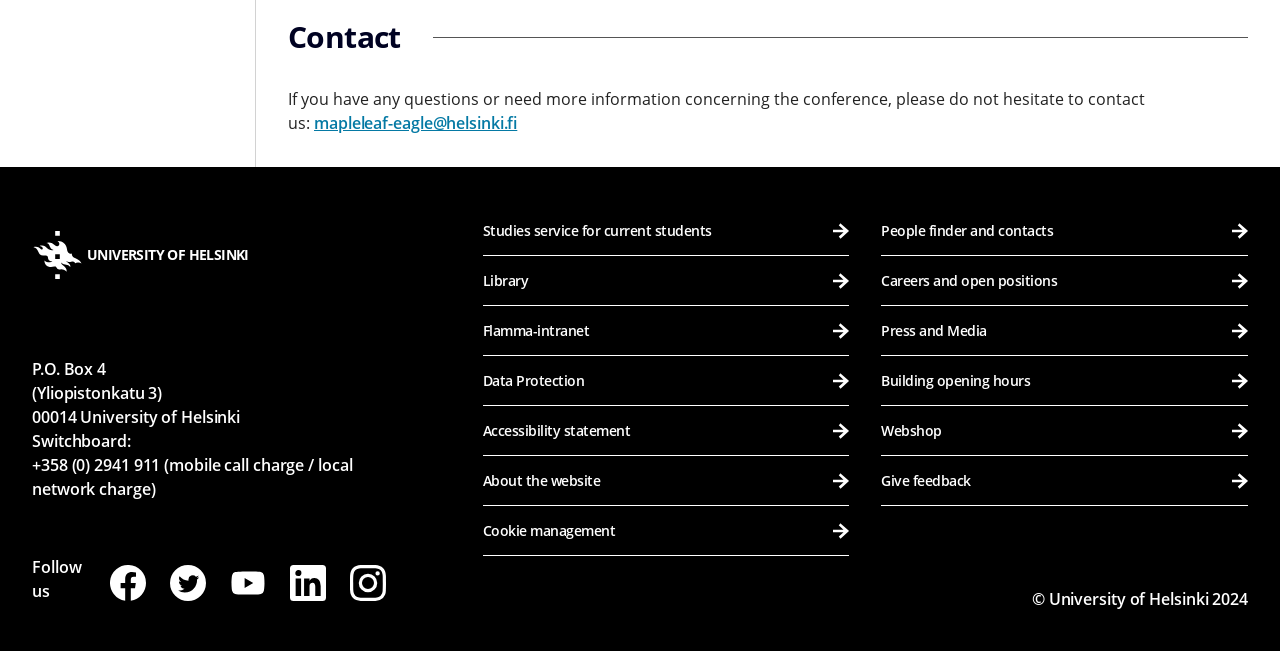Pinpoint the bounding box coordinates of the element you need to click to execute the following instruction: "Follow the University of Helsinki on Facebook". The bounding box should be represented by four float numbers between 0 and 1, in the format [left, top, right, bottom].

[0.086, 0.868, 0.114, 0.924]